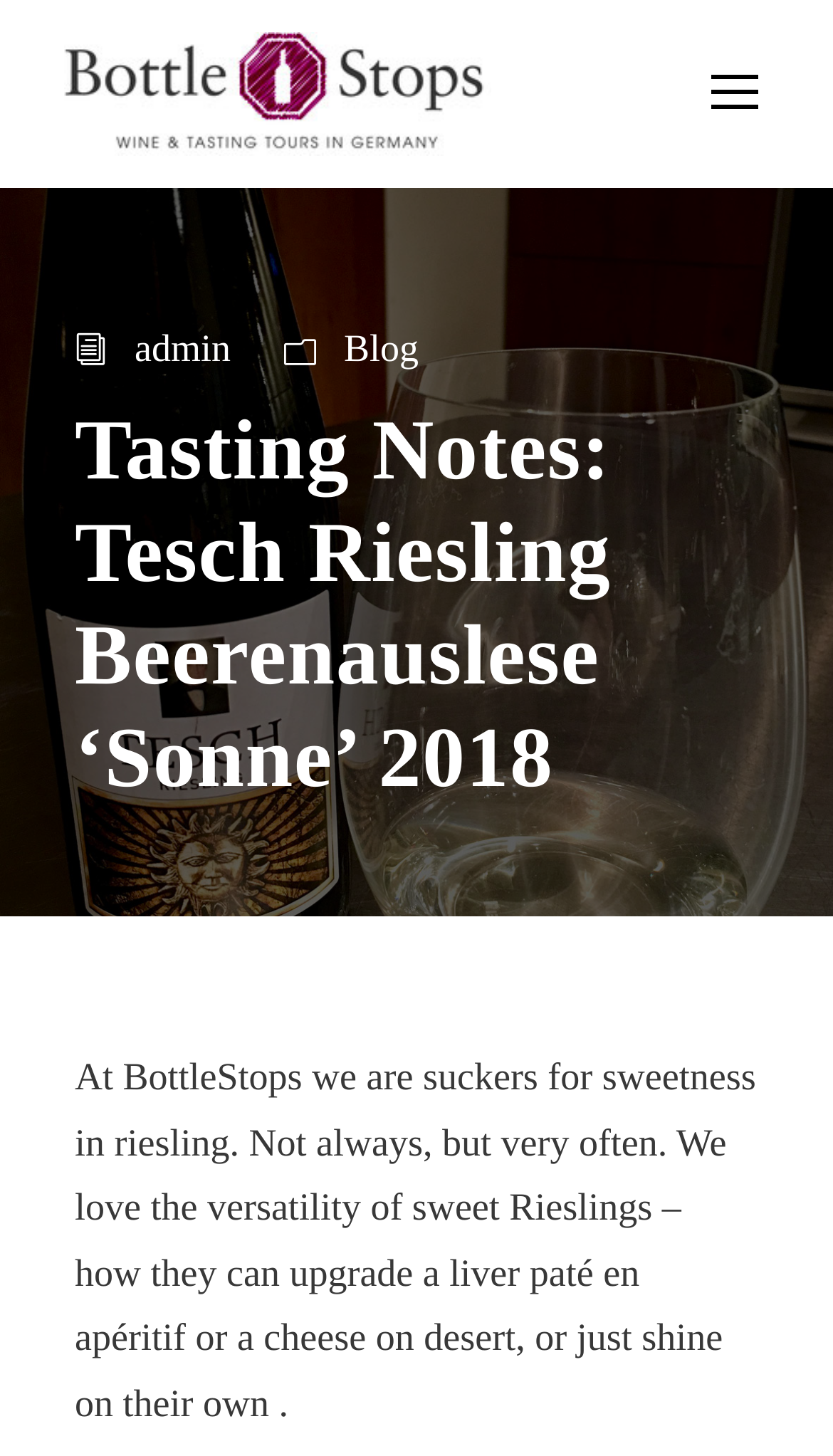What is the tone of the webpage?
Please use the image to deliver a detailed and complete answer.

The tone of the webpage is informal, as inferred from the conversational language used in the StaticText element, such as 'we are suckers for sweetness in riesling' and 'we love the versatility of sweet Rieslings', which suggests a casual and friendly tone.